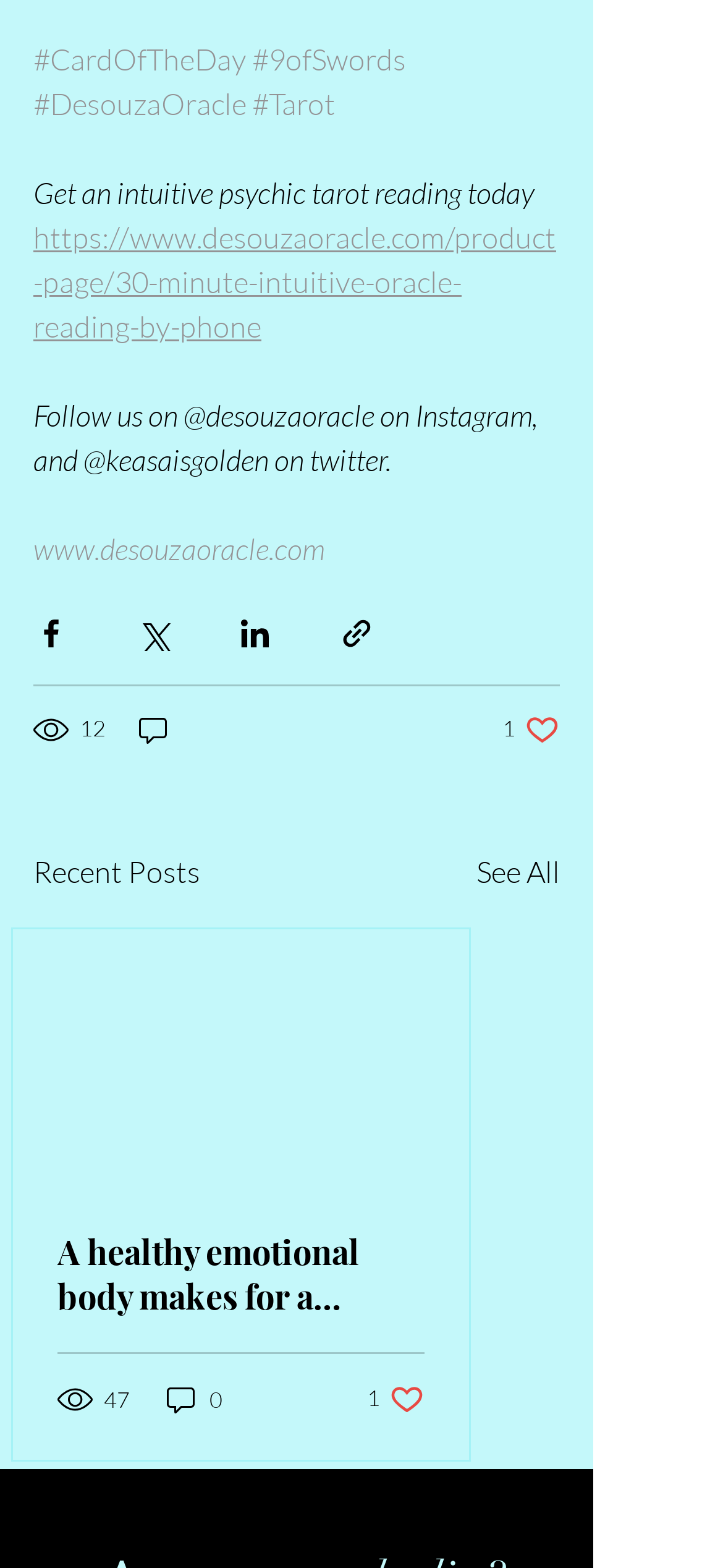Calculate the bounding box coordinates of the UI element given the description: "parent_node: 9".

[0.046, 0.454, 0.151, 0.476]